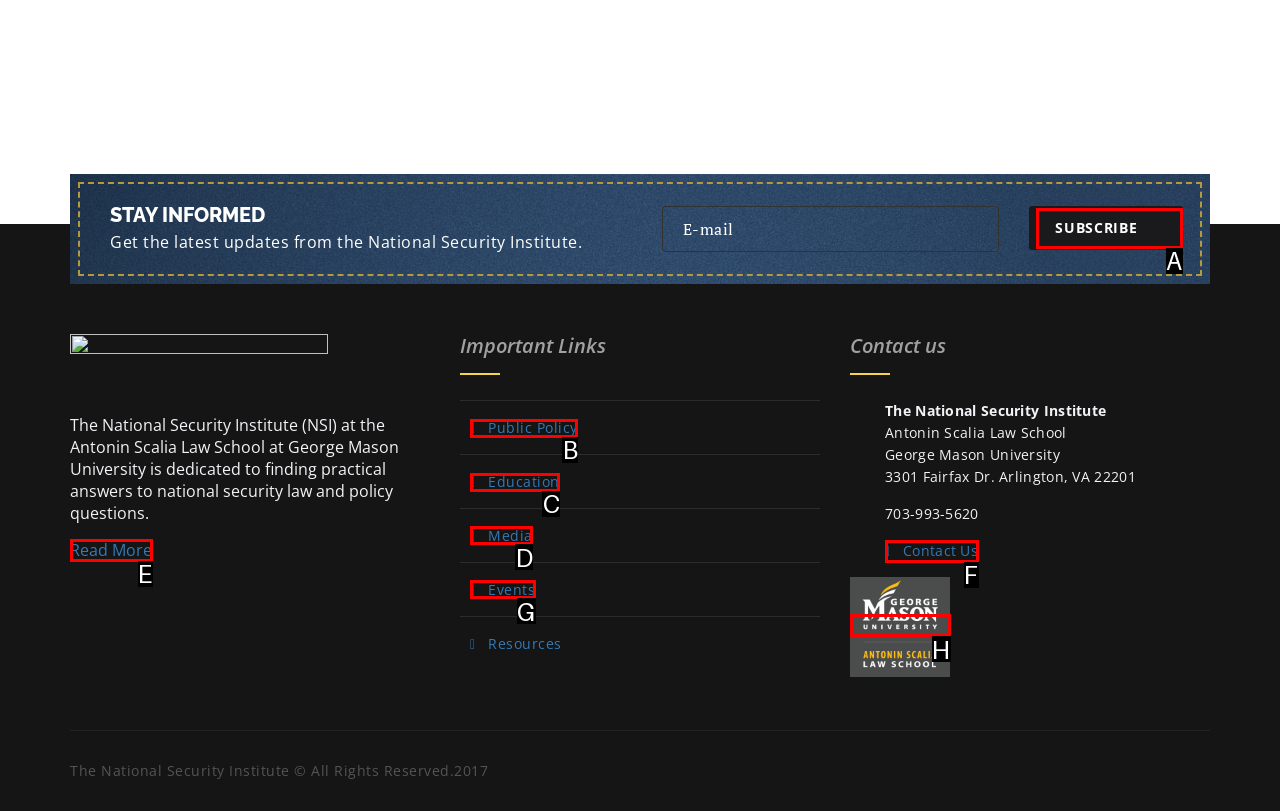Based on the description: Support Team
Select the letter of the corresponding UI element from the choices provided.

None